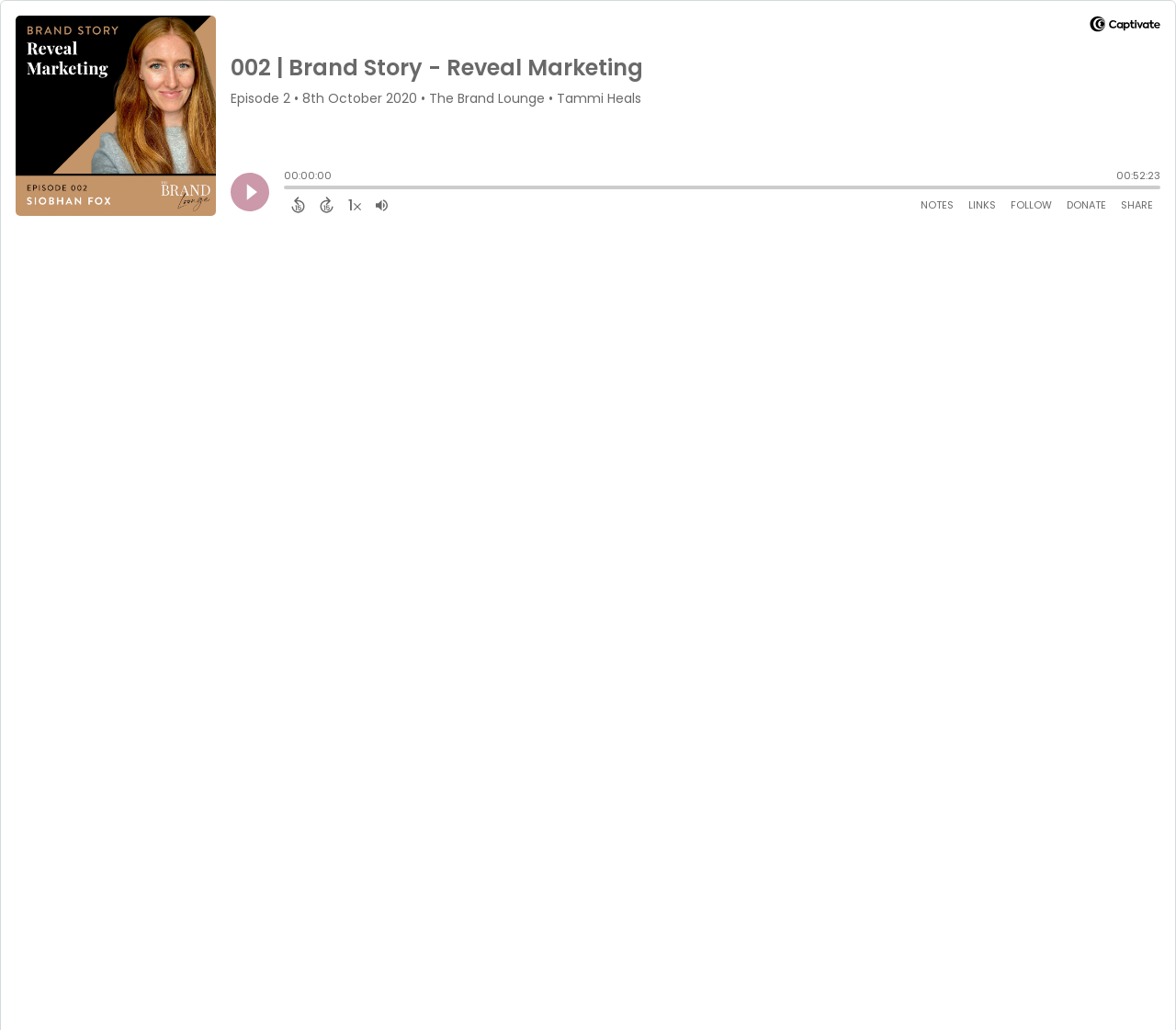Please find the bounding box coordinates of the element that must be clicked to perform the given instruction: "Share Episode". The coordinates should be four float numbers from 0 to 1, i.e., [left, top, right, bottom].

[0.947, 0.188, 0.987, 0.21]